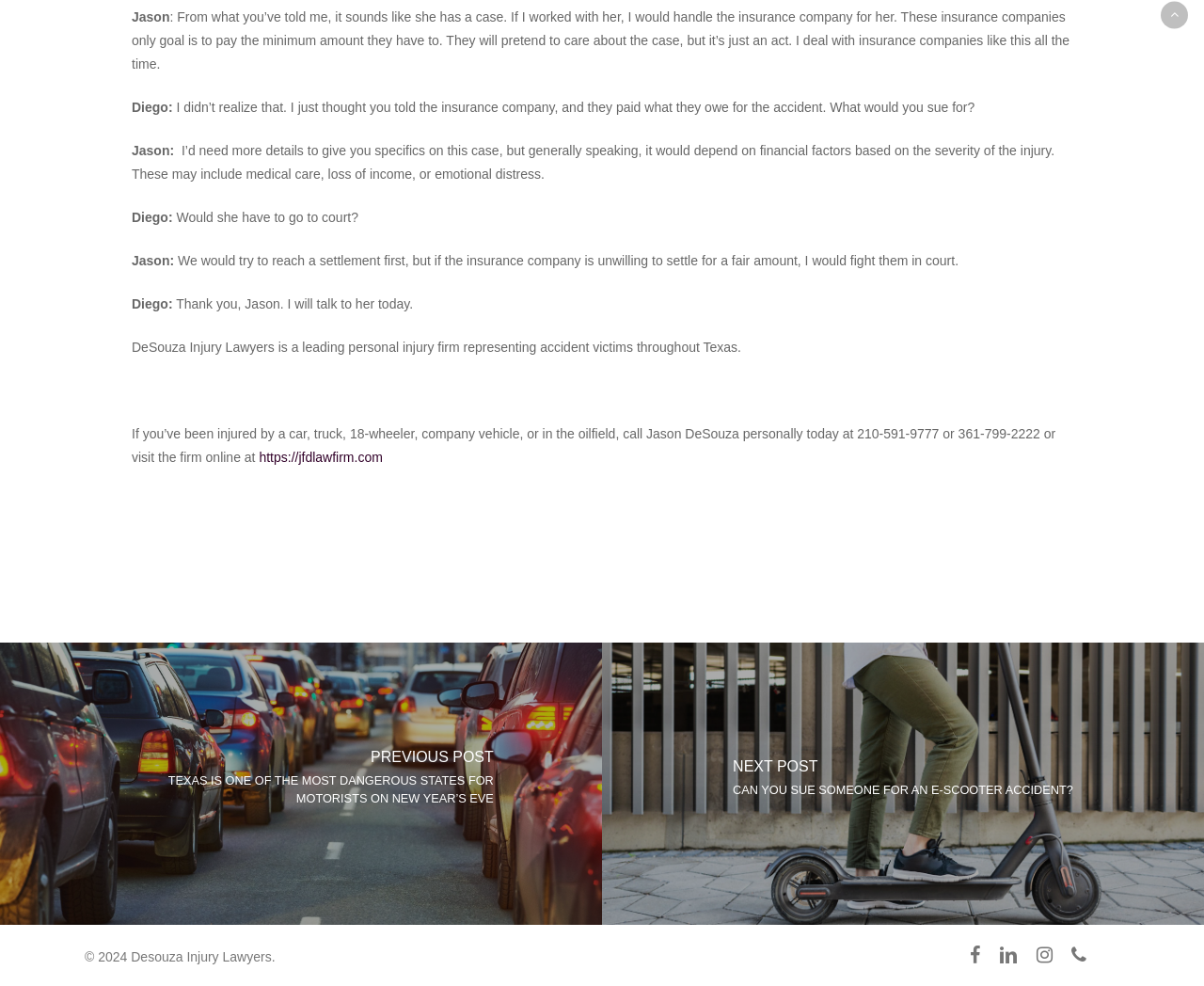Who is the lawyer in the conversation?
Answer the question with a detailed and thorough explanation.

The conversation on the webpage is between Jason and Diego, and Jason is the lawyer providing information about personal injury cases.